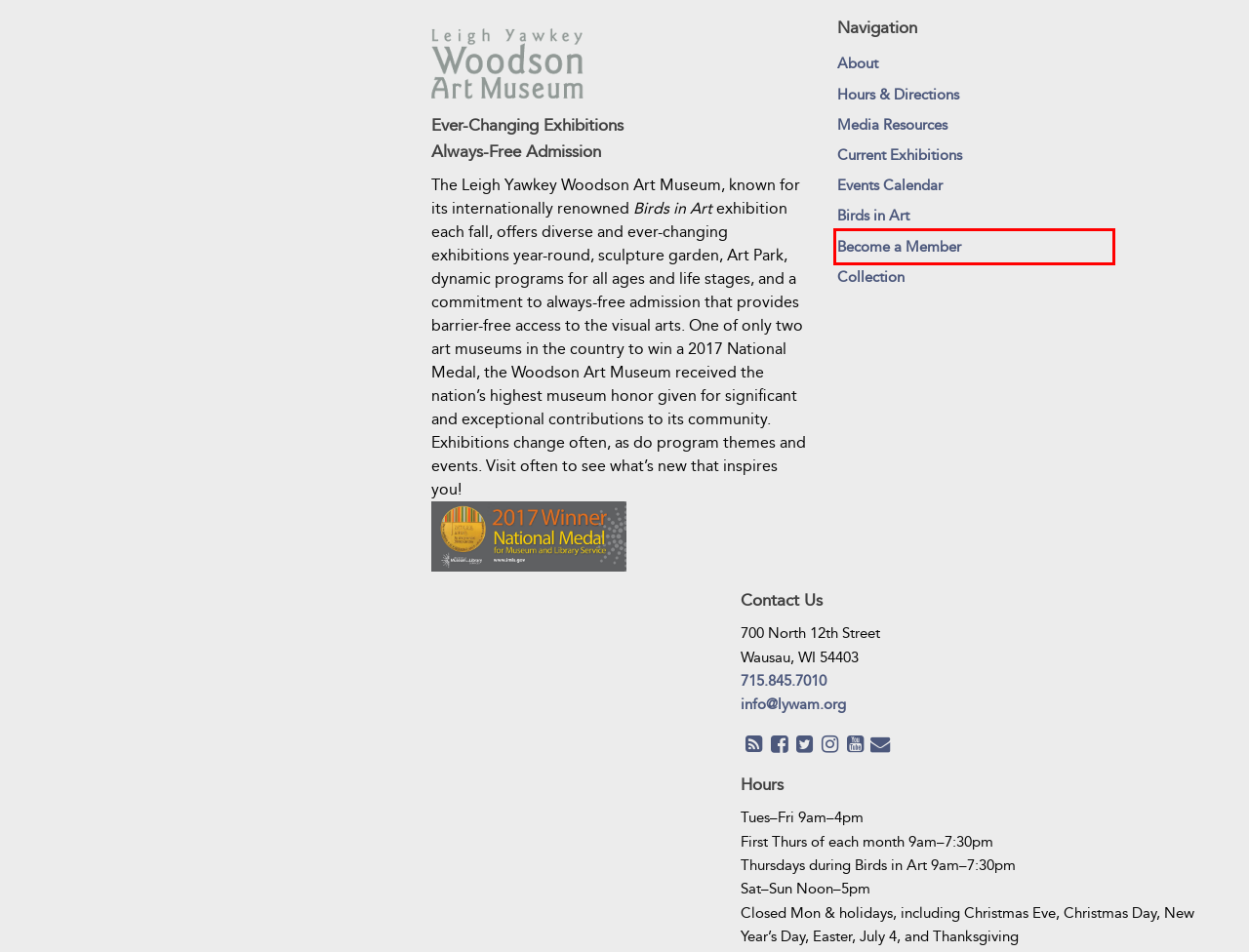A screenshot of a webpage is given, featuring a red bounding box around a UI element. Please choose the webpage description that best aligns with the new webpage after clicking the element in the bounding box. These are the descriptions:
A. Current Exhibitions
B. Become a Member or Renew Membership
C. Sitemap
D. Audio Tours
E. Accessibility
F. Guest Artists
G. Media Resources
H. Activity Guides

B